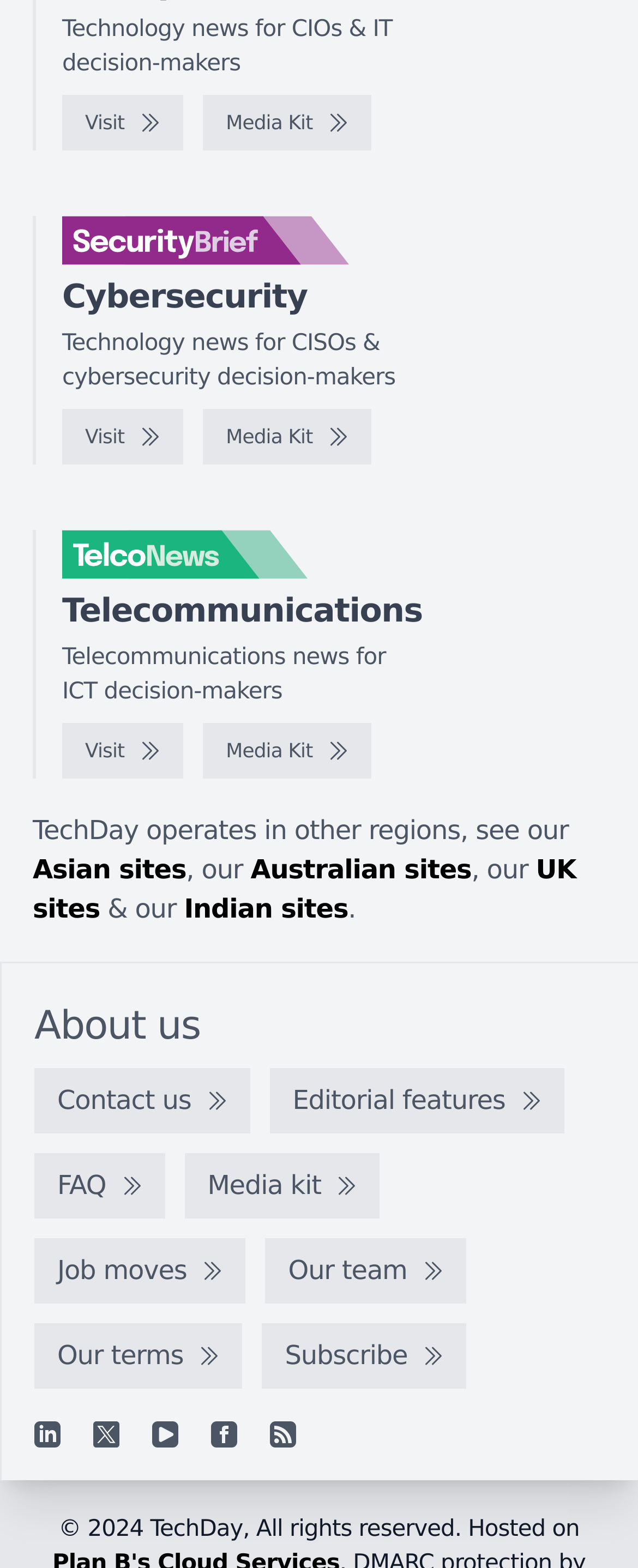Please predict the bounding box coordinates of the element's region where a click is necessary to complete the following instruction: "Go to TelcoNews". The coordinates should be represented by four float numbers between 0 and 1, i.e., [left, top, right, bottom].

[0.097, 0.338, 0.636, 0.37]